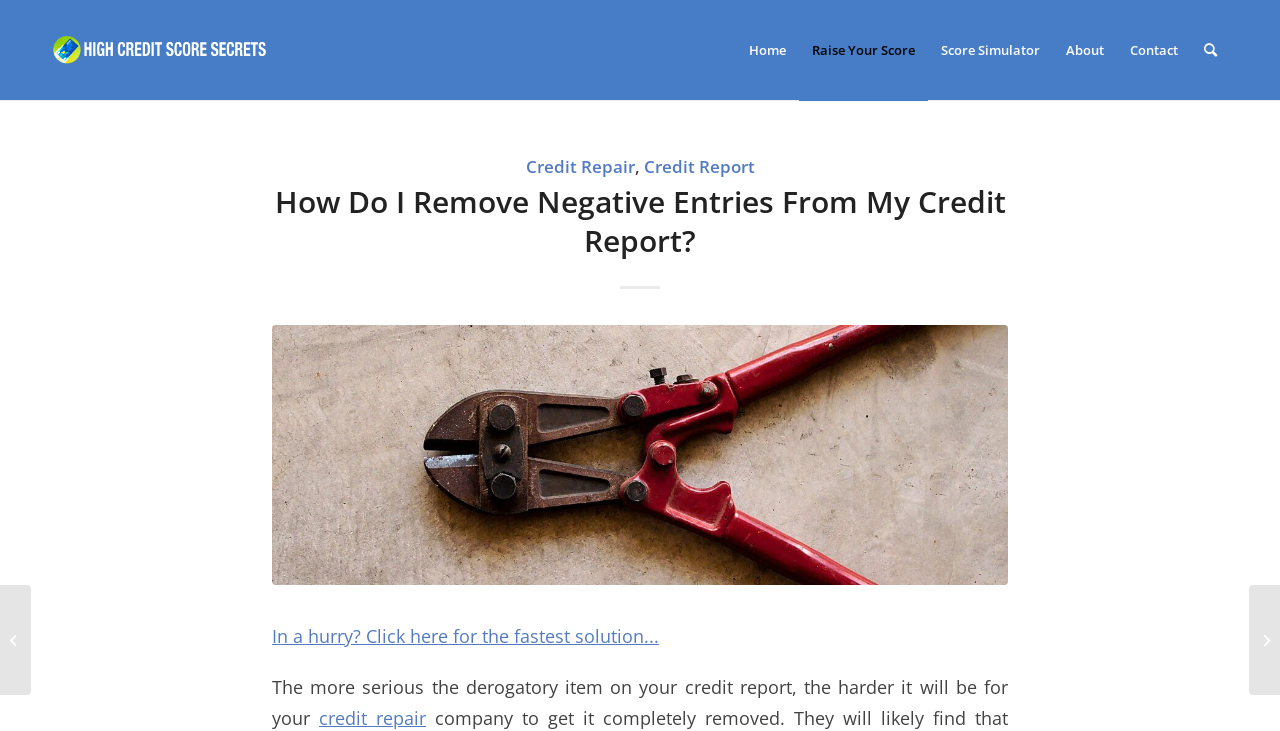Locate the bounding box coordinates of the area that needs to be clicked to fulfill the following instruction: "Type in the 'Name*' field". The coordinates should be in the format of four float numbers between 0 and 1, namely [left, top, right, bottom].

None